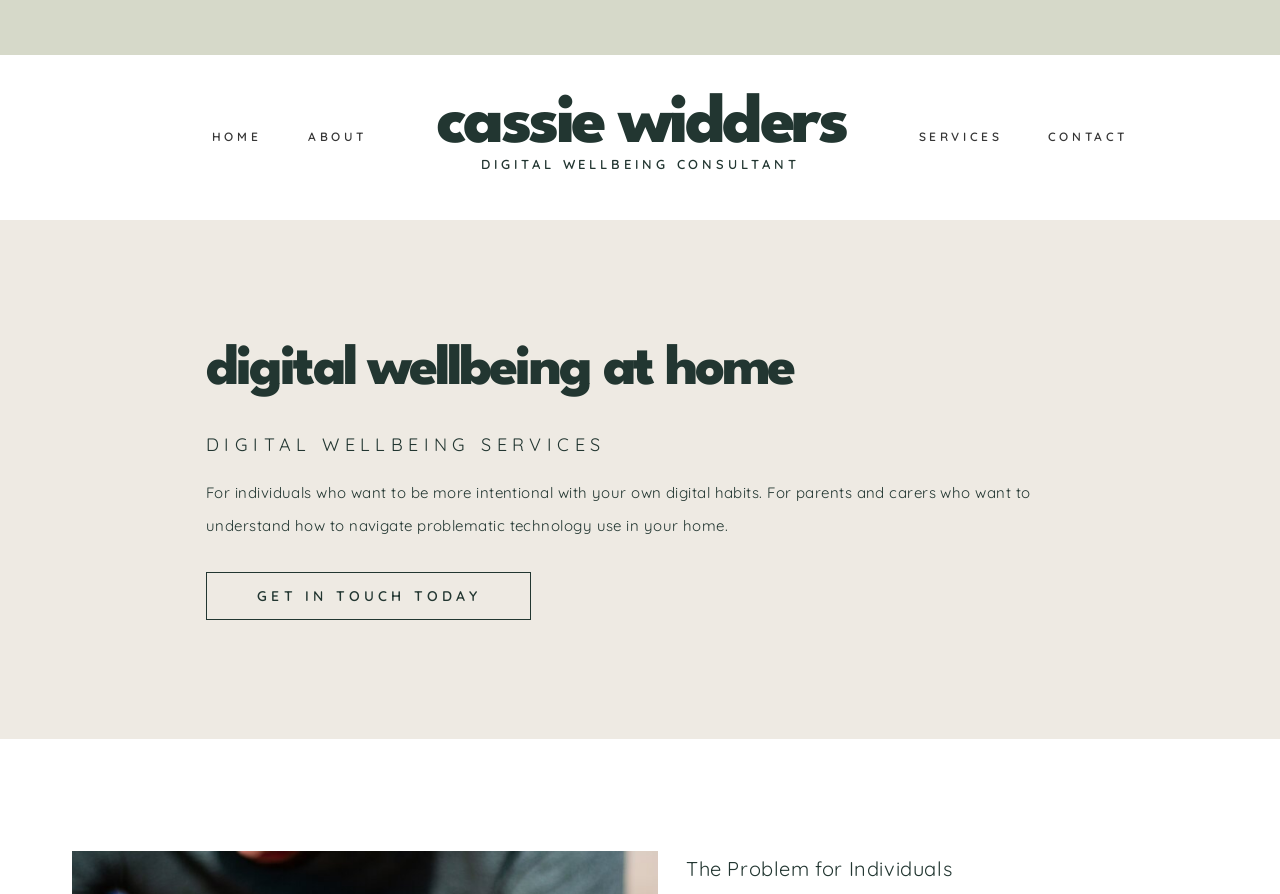Based on the image, please elaborate on the answer to the following question:
What is the purpose of the website?

I inferred the purpose of the website by reading the static text 'DIGITAL WELLBEING CONSULTANT' at coordinates [0.376, 0.174, 0.625, 0.192] and the description 'For individuals who want to be more intentional with your own digital habits...' at coordinates [0.161, 0.54, 0.805, 0.598].